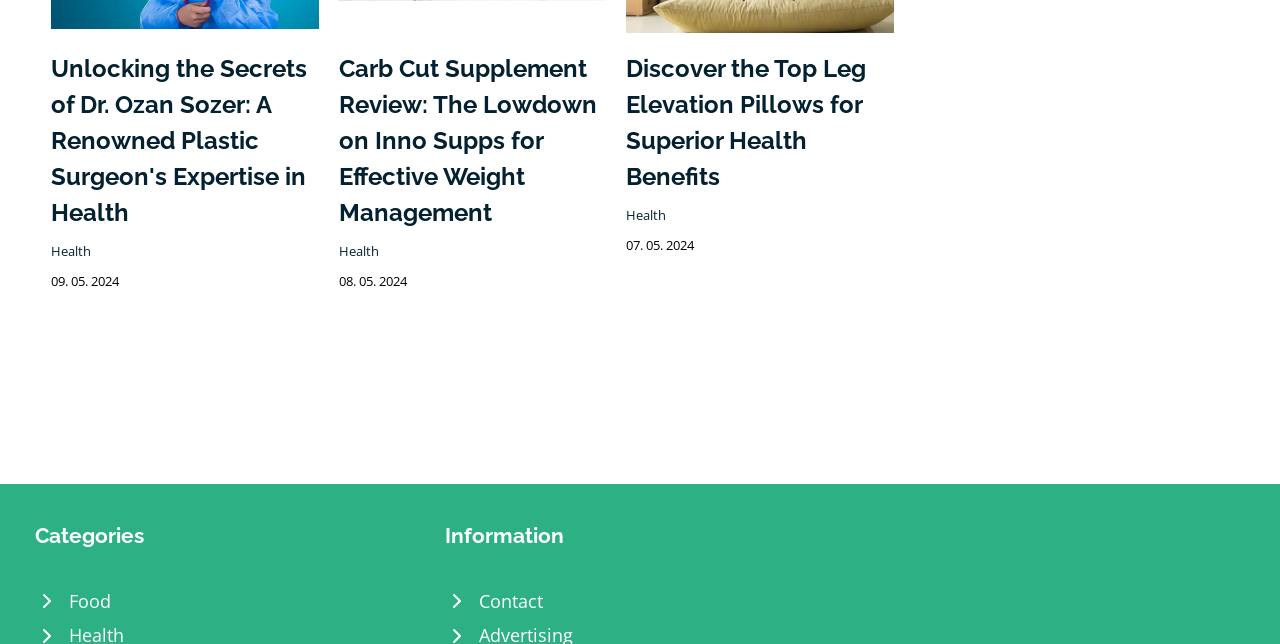Determine the coordinates of the bounding box for the clickable area needed to execute this instruction: "View the Carb Cut Supplement Review article".

[0.265, 0.084, 0.466, 0.352]